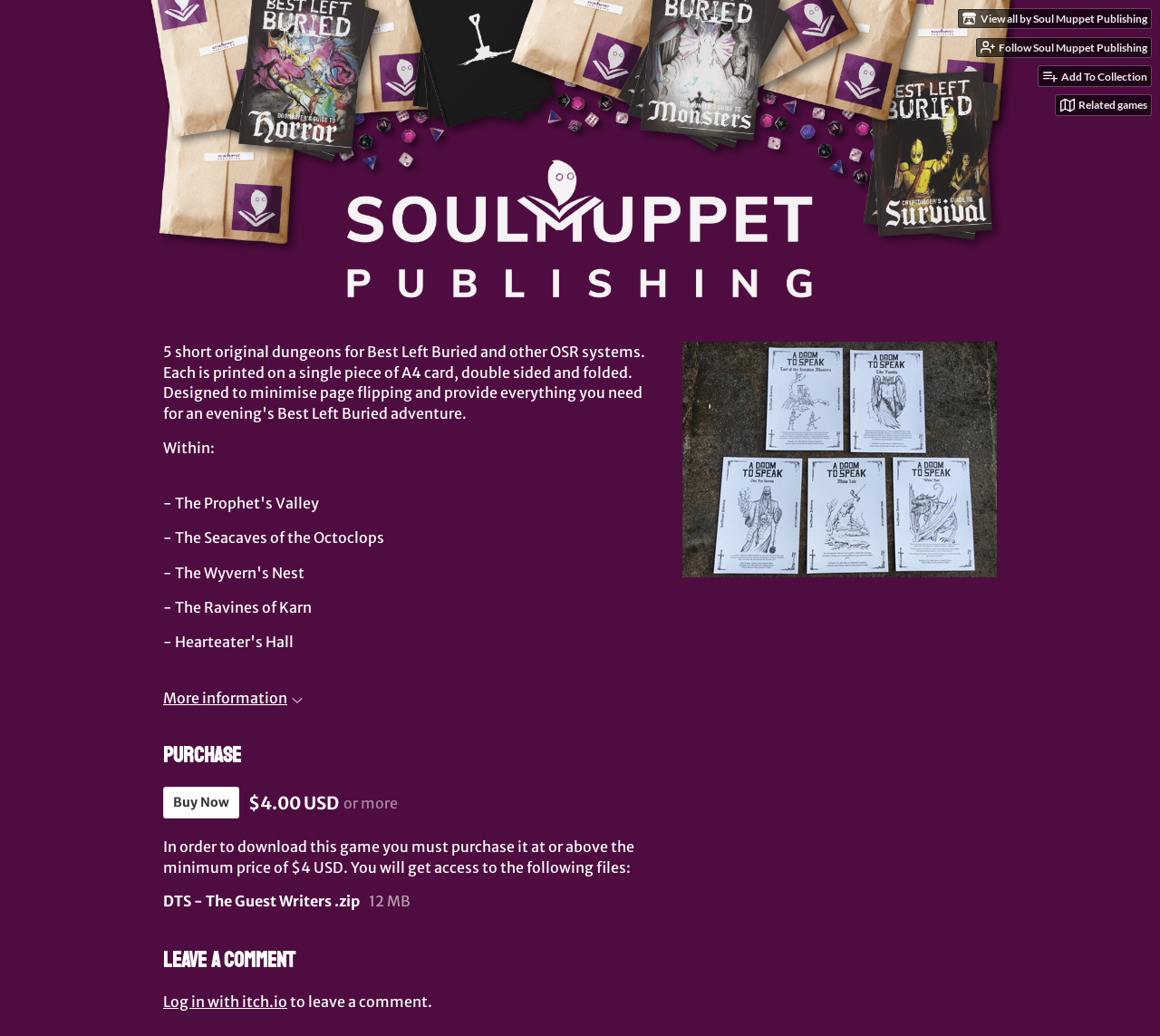Identify and provide the bounding box coordinates of the UI element described: "Log in with itch.io". The coordinates should be formatted as [left, top, right, bottom], with each number being a float between 0 and 1.

[0.141, 0.958, 0.248, 0.975]